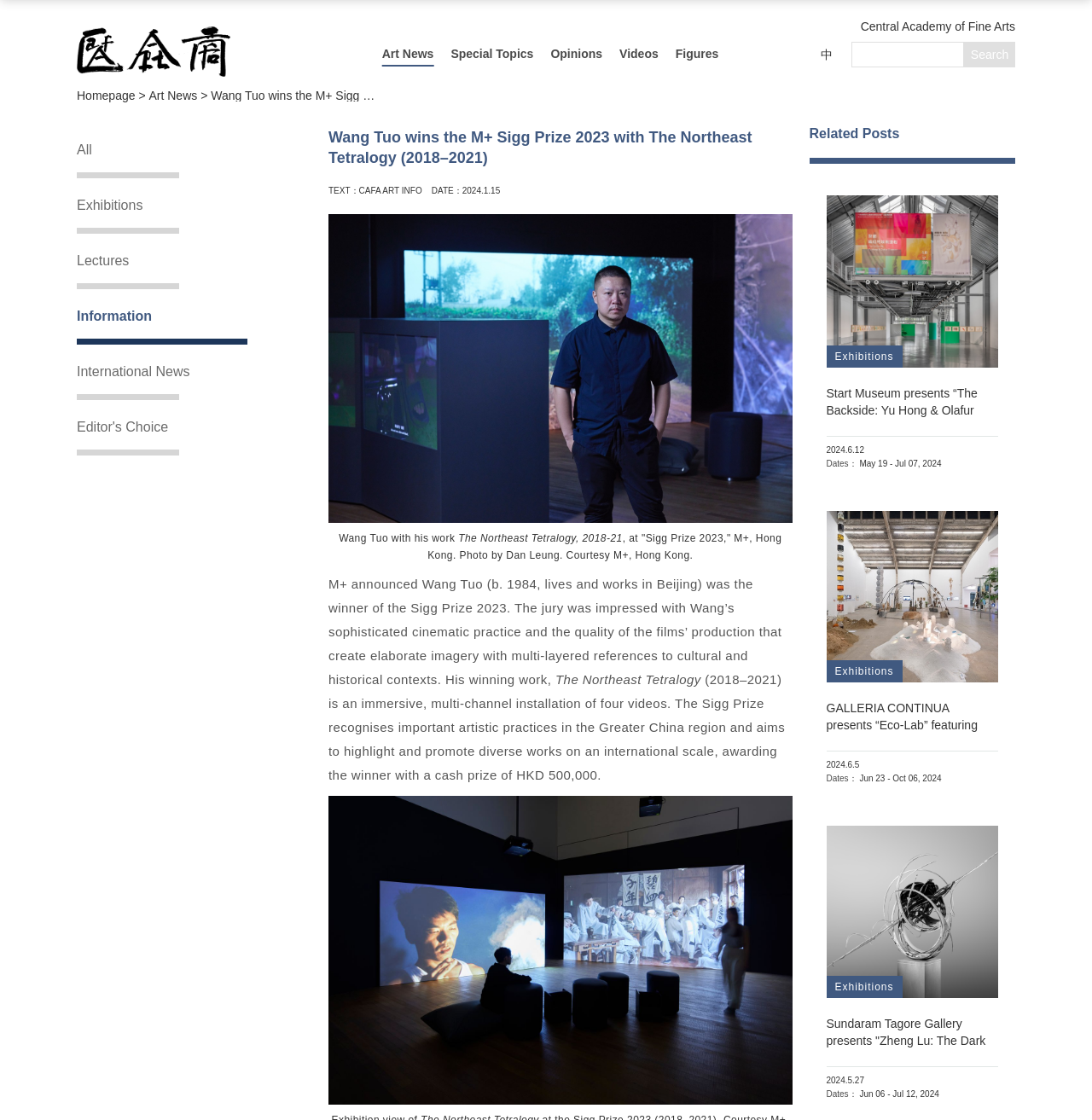Can you provide the bounding box coordinates for the element that should be clicked to implement the instruction: "Go to Art News page"?

[0.35, 0.035, 0.397, 0.061]